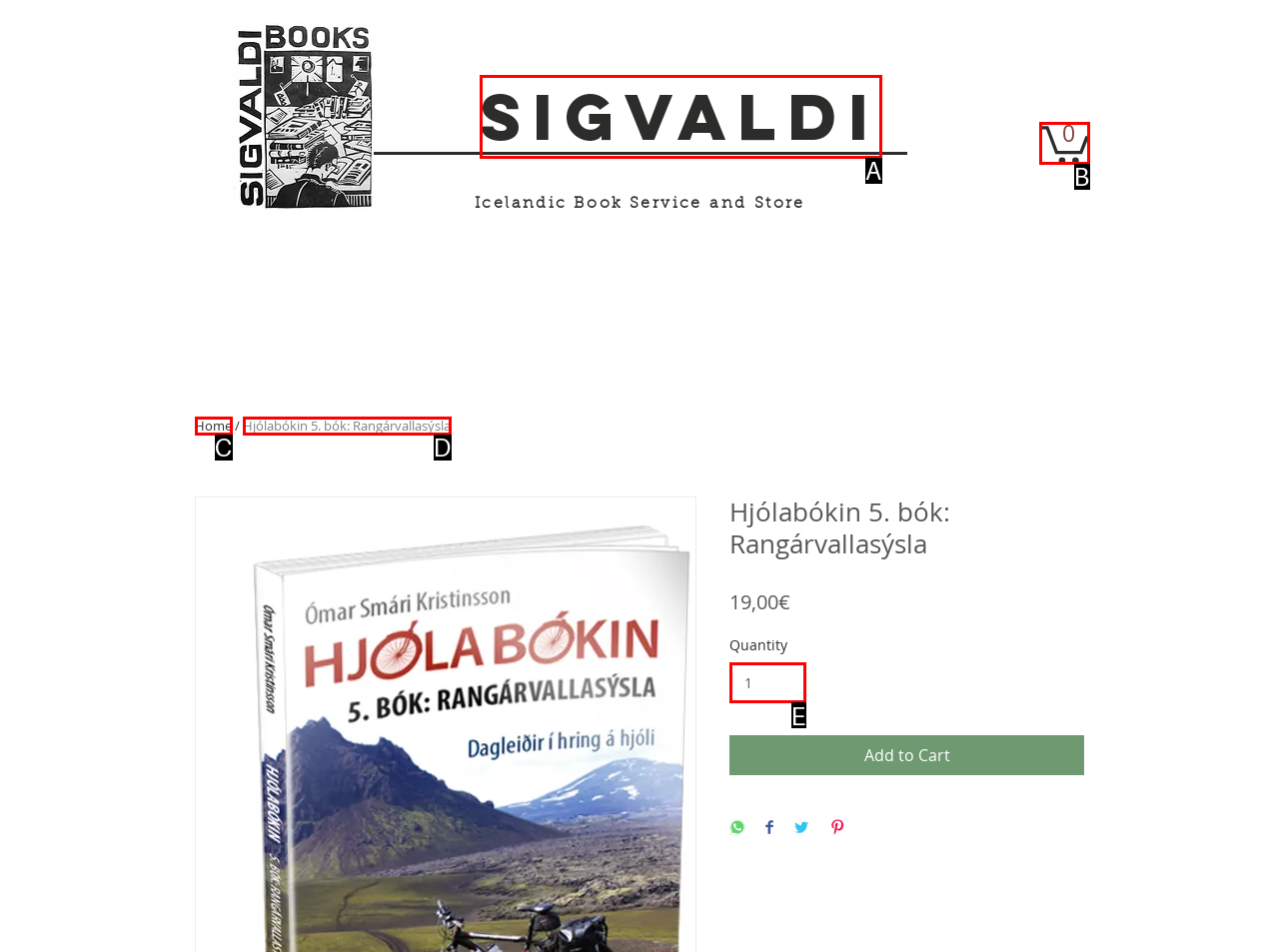Choose the option that matches the following description: 0
Answer with the letter of the correct option.

B